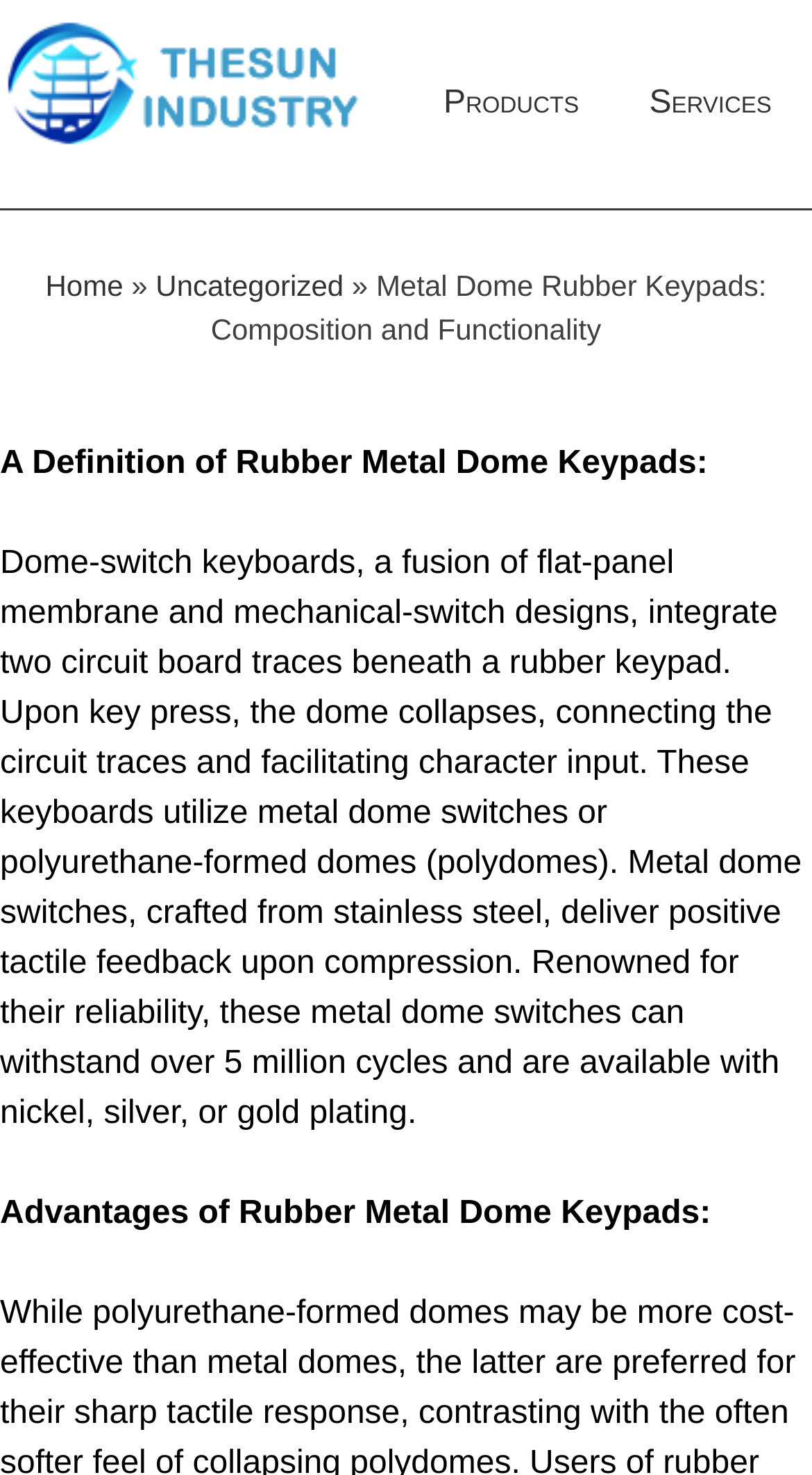What is the purpose of dome-switch keyboards?
Based on the image, provide your answer in one word or phrase.

Facilitate character input